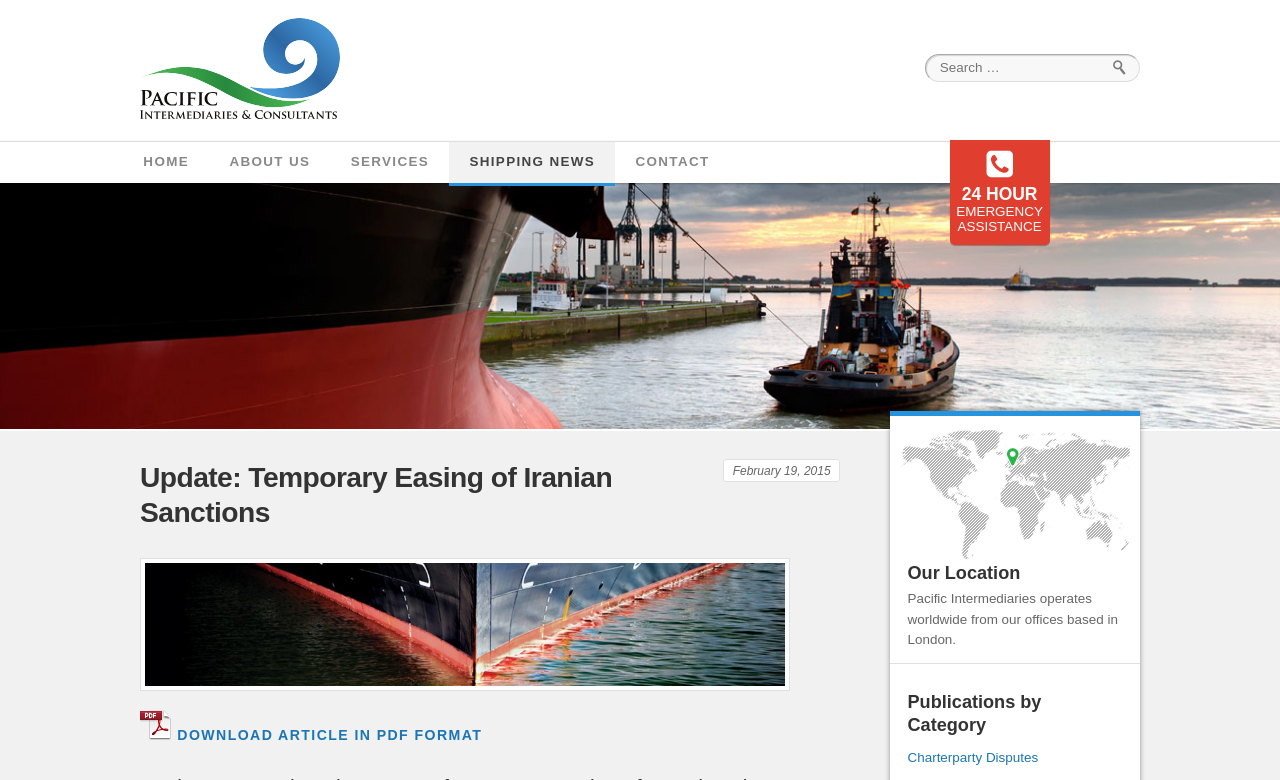Please find the bounding box coordinates of the element that must be clicked to perform the given instruction: "Go to home page". The coordinates should be four float numbers from 0 to 1, i.e., [left, top, right, bottom].

[0.096, 0.183, 0.163, 0.234]